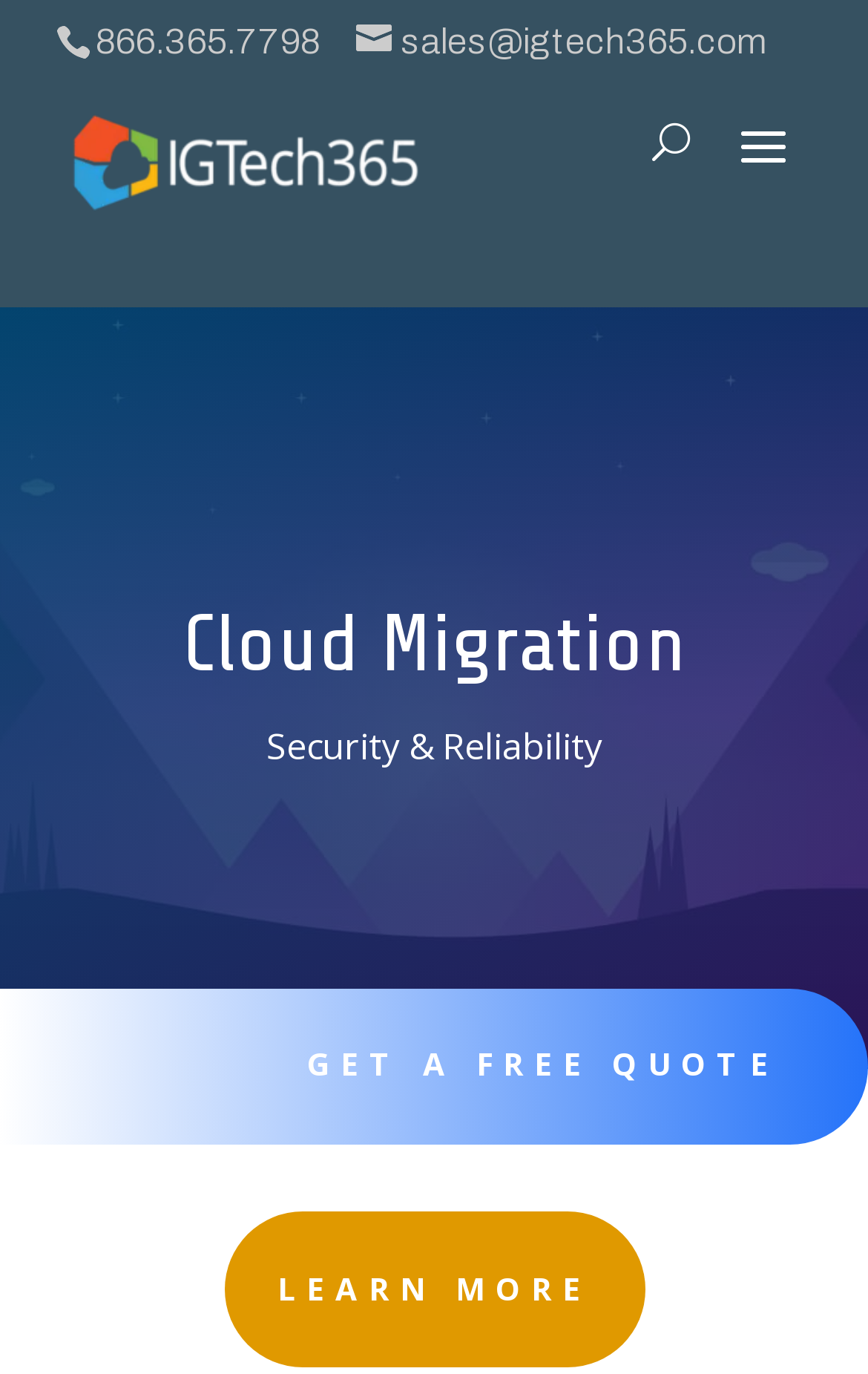Using the information shown in the image, answer the question with as much detail as possible: What can you get by clicking the button?

The button element 'U' with bounding box coordinates [0.751, 0.077, 0.795, 0.129] is near the heading element 'GET A FREE QUOTE' with bounding box coordinates [0.103, 0.752, 0.897, 0.813], which suggests that by clicking the button, you can get a free quote.